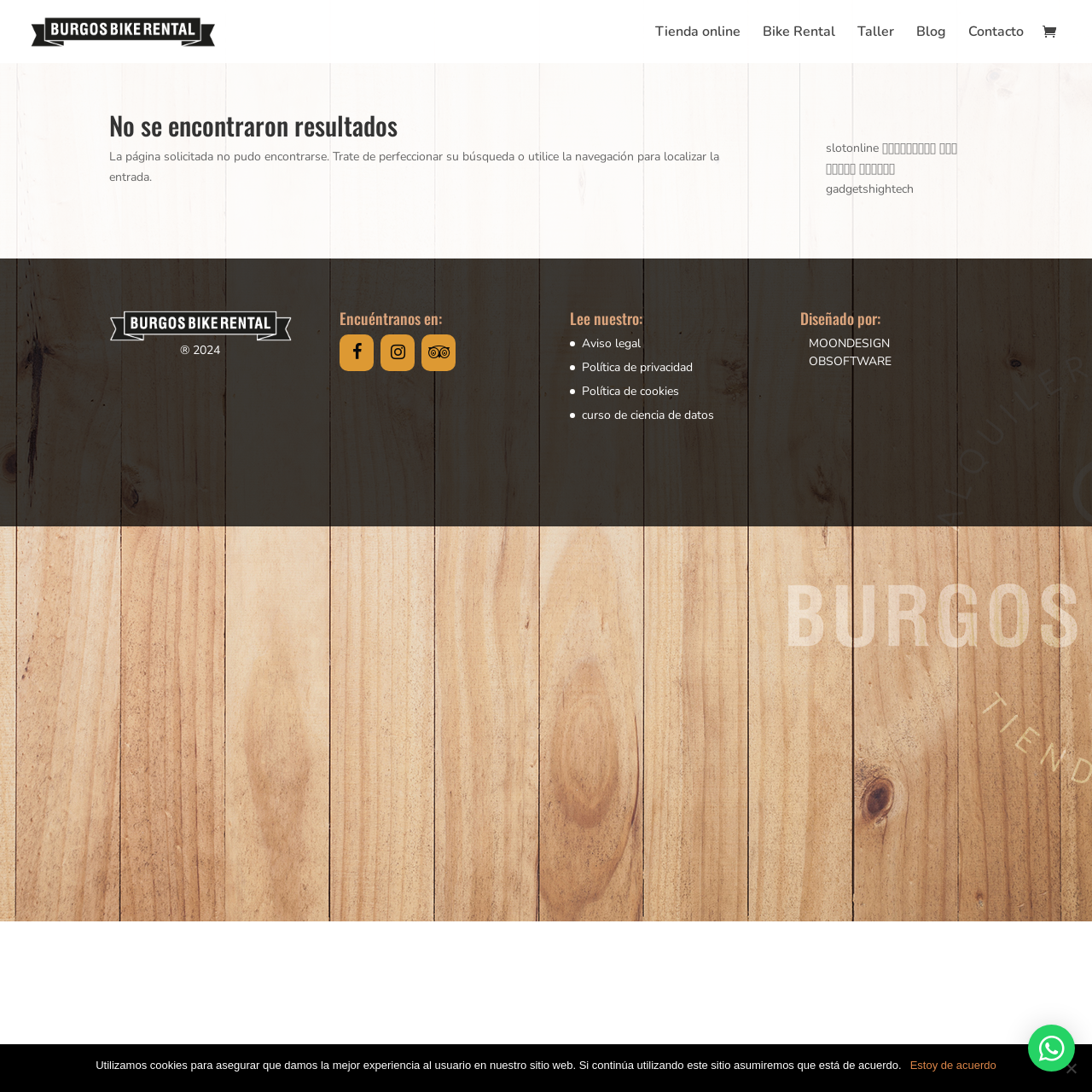Kindly determine the bounding box coordinates of the area that needs to be clicked to fulfill this instruction: "go to Facebook page".

[0.311, 0.306, 0.342, 0.34]